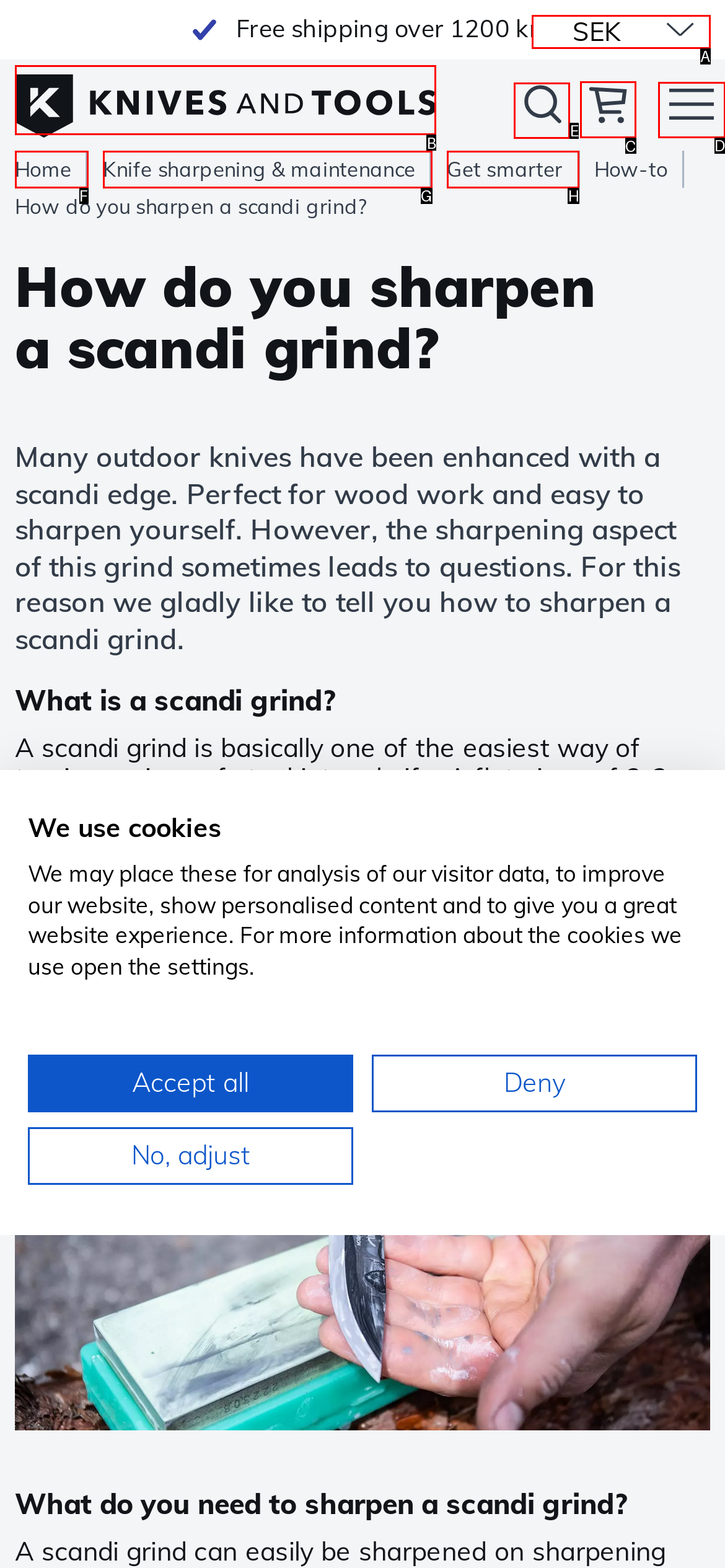Among the marked elements in the screenshot, which letter corresponds to the UI element needed for the task: View shopping cart?

C